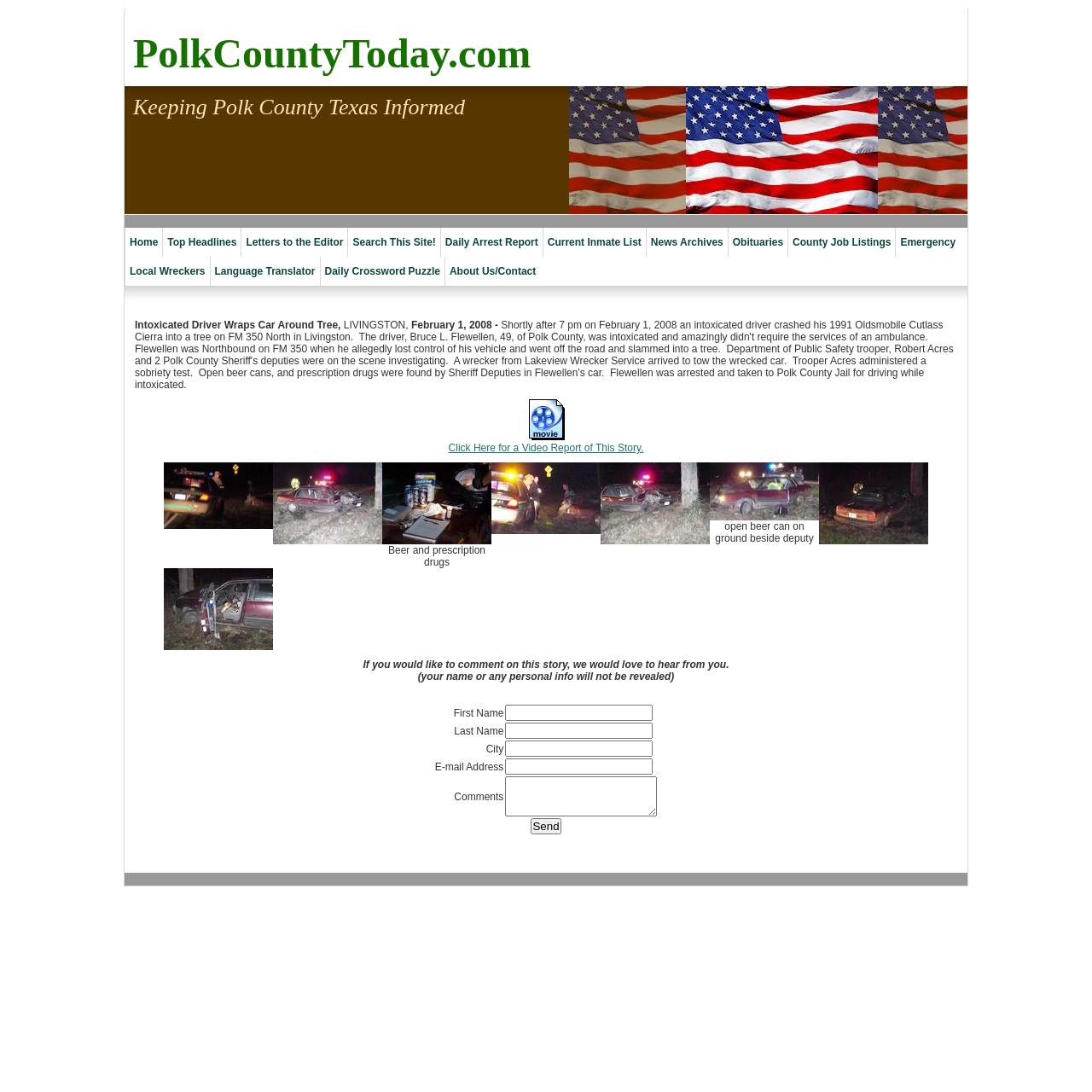Please identify the bounding box coordinates of the area that needs to be clicked to fulfill the following instruction: "Read the news about Intoxicated Driver Wraps Car Around Tree."

[0.116, 0.283, 0.884, 0.781]